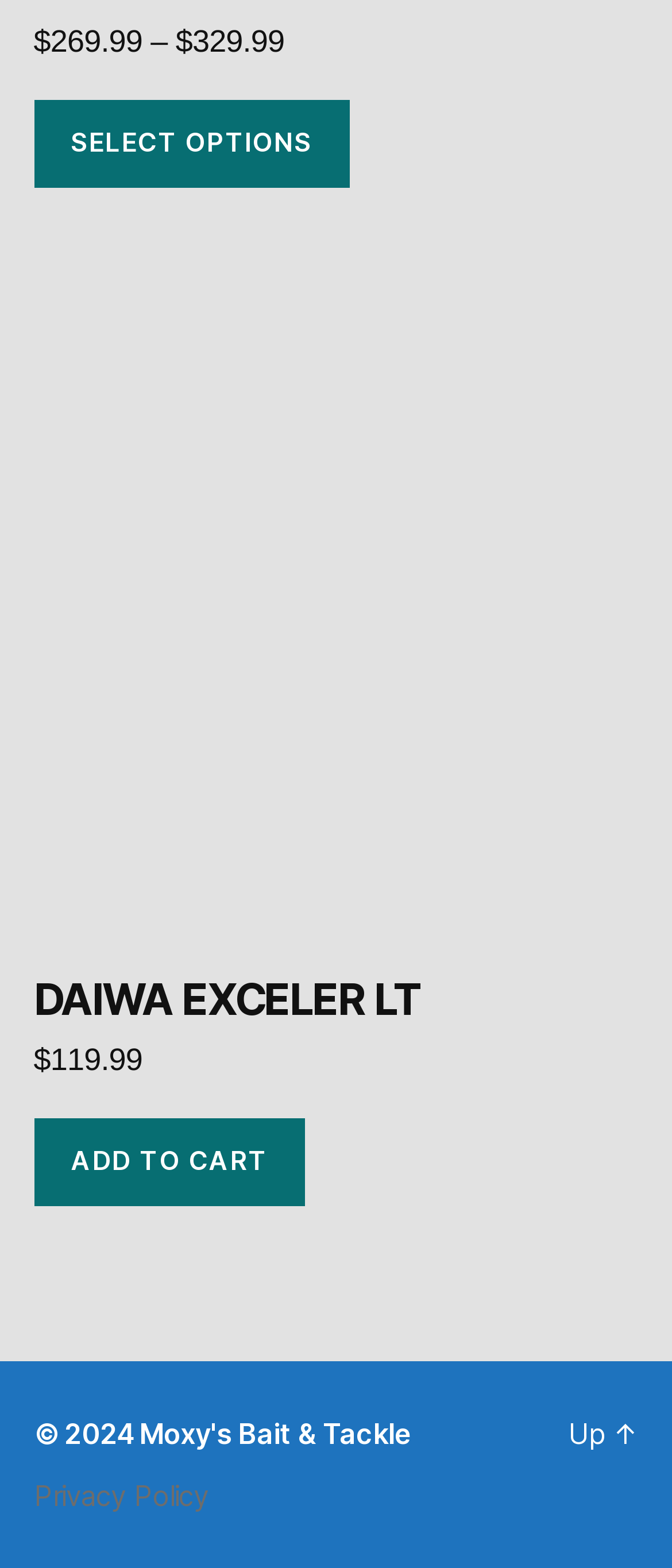Locate the bounding box coordinates of the UI element described by: "Select options". Provide the coordinates as four float numbers between 0 and 1, formatted as [left, top, right, bottom].

[0.05, 0.063, 0.52, 0.12]